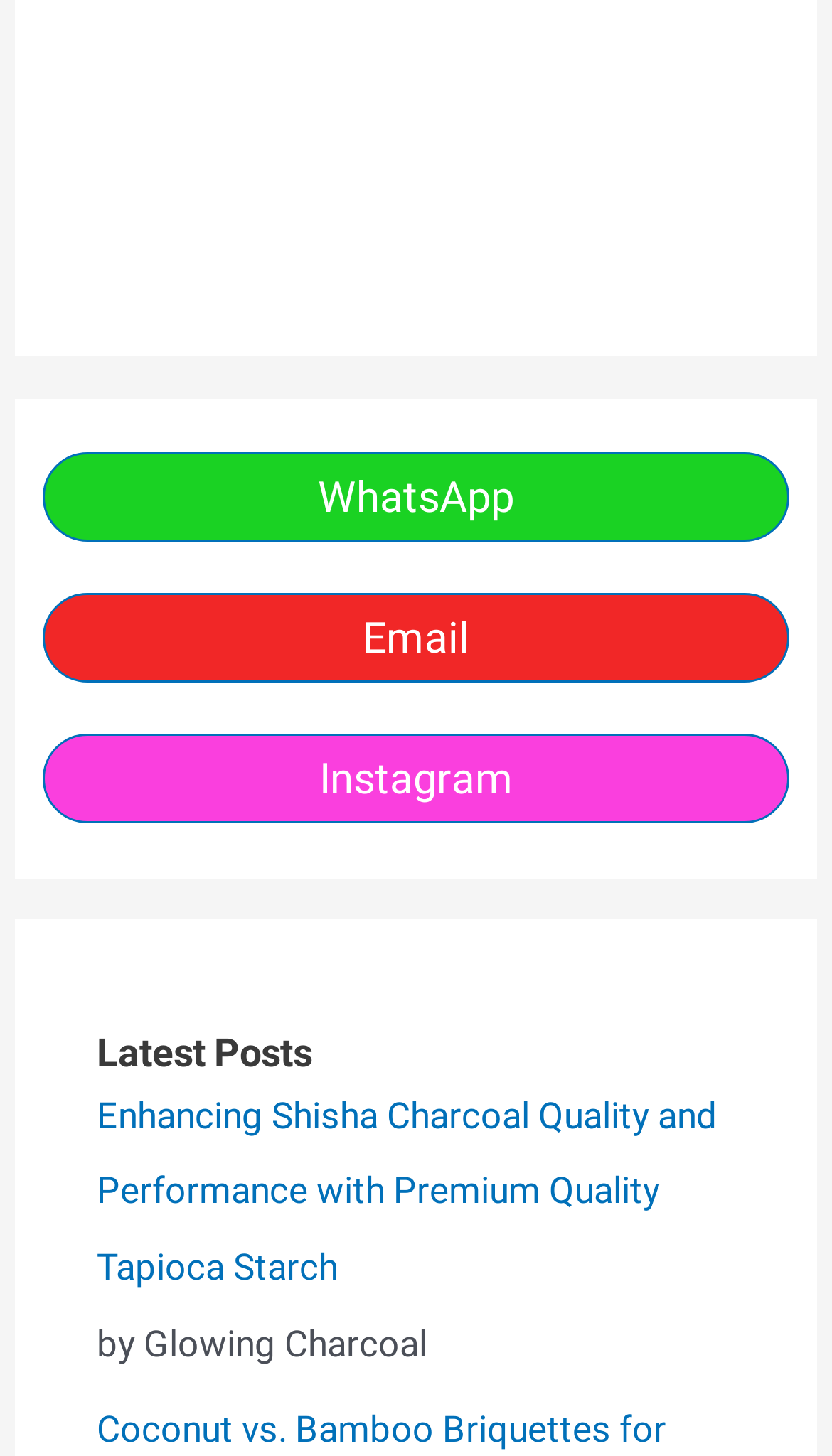What is the author of the latest post?
Please respond to the question thoroughly and include all relevant details.

I determined the answer by looking at the StaticText element with the text 'by Glowing Charcoal' which is located below the latest post link, indicating that Glowing Charcoal is the author of the latest post.